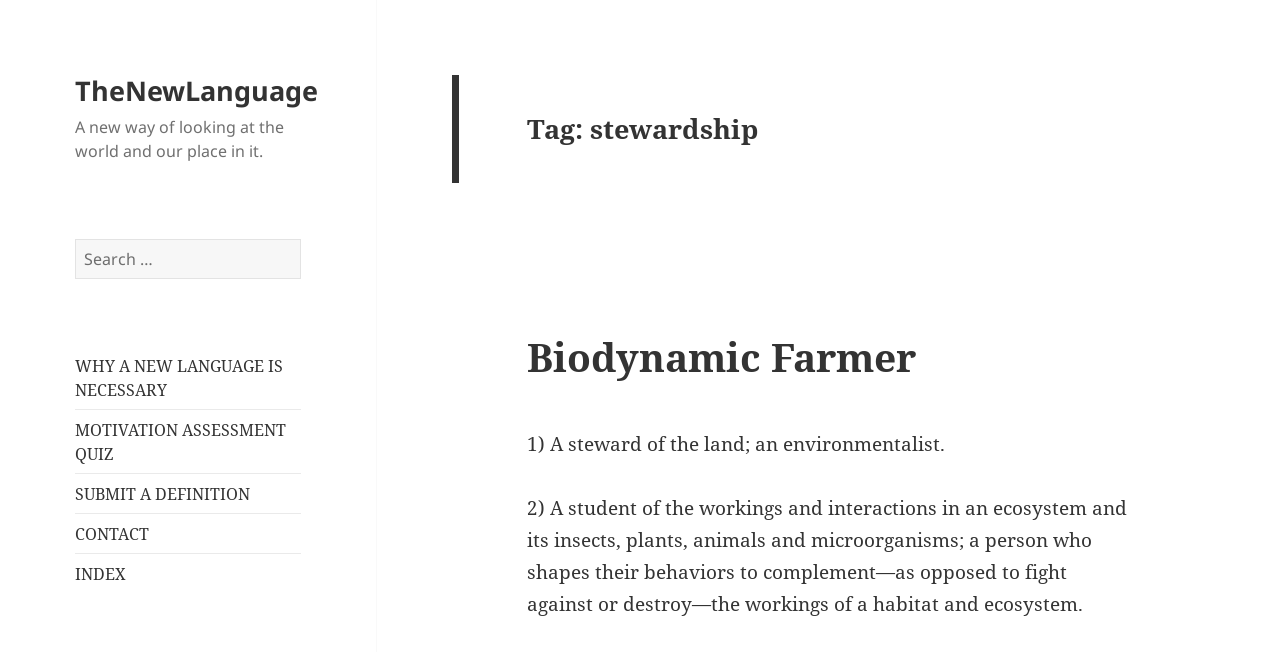Can you find the bounding box coordinates for the element to click on to achieve the instruction: "Go to the motivation assessment quiz page"?

[0.059, 0.642, 0.224, 0.713]